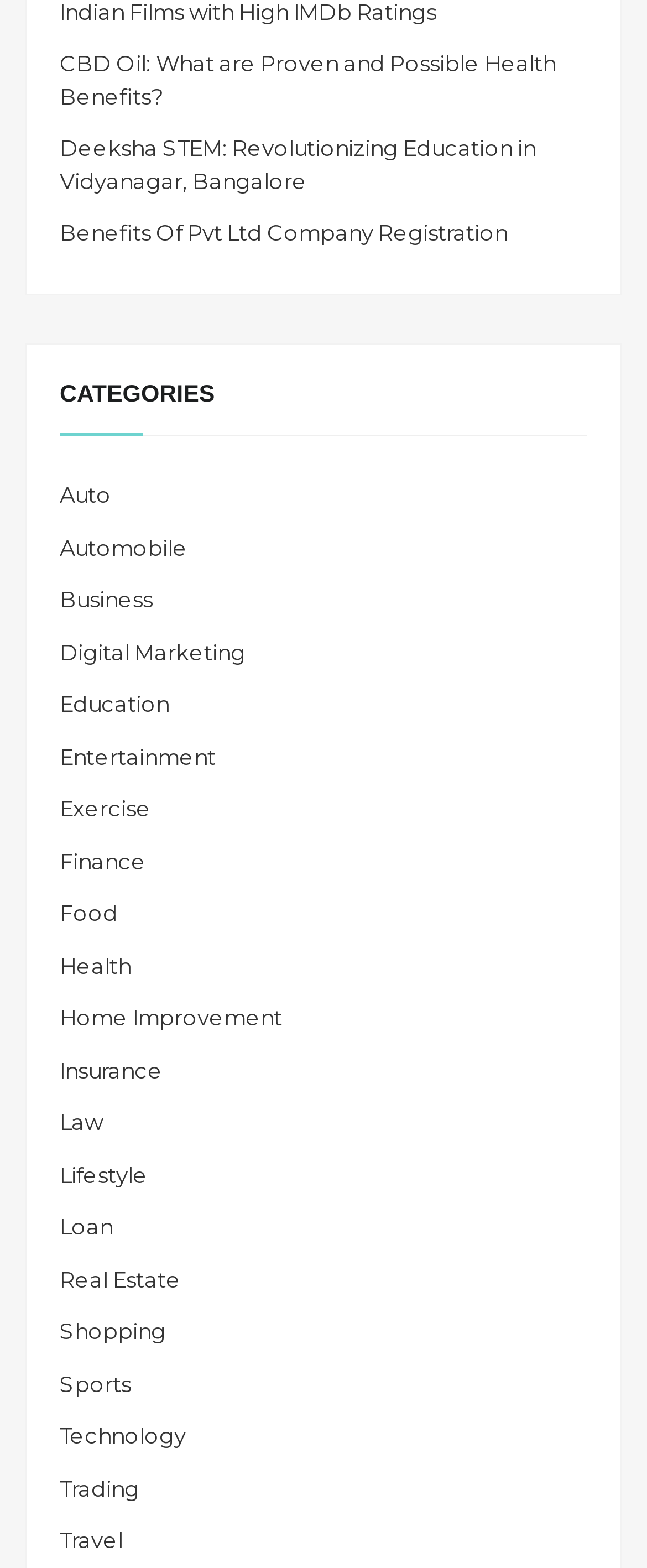Please locate the bounding box coordinates for the element that should be clicked to achieve the following instruction: "Browse the 'Technology' category". Ensure the coordinates are given as four float numbers between 0 and 1, i.e., [left, top, right, bottom].

[0.092, 0.907, 0.287, 0.924]